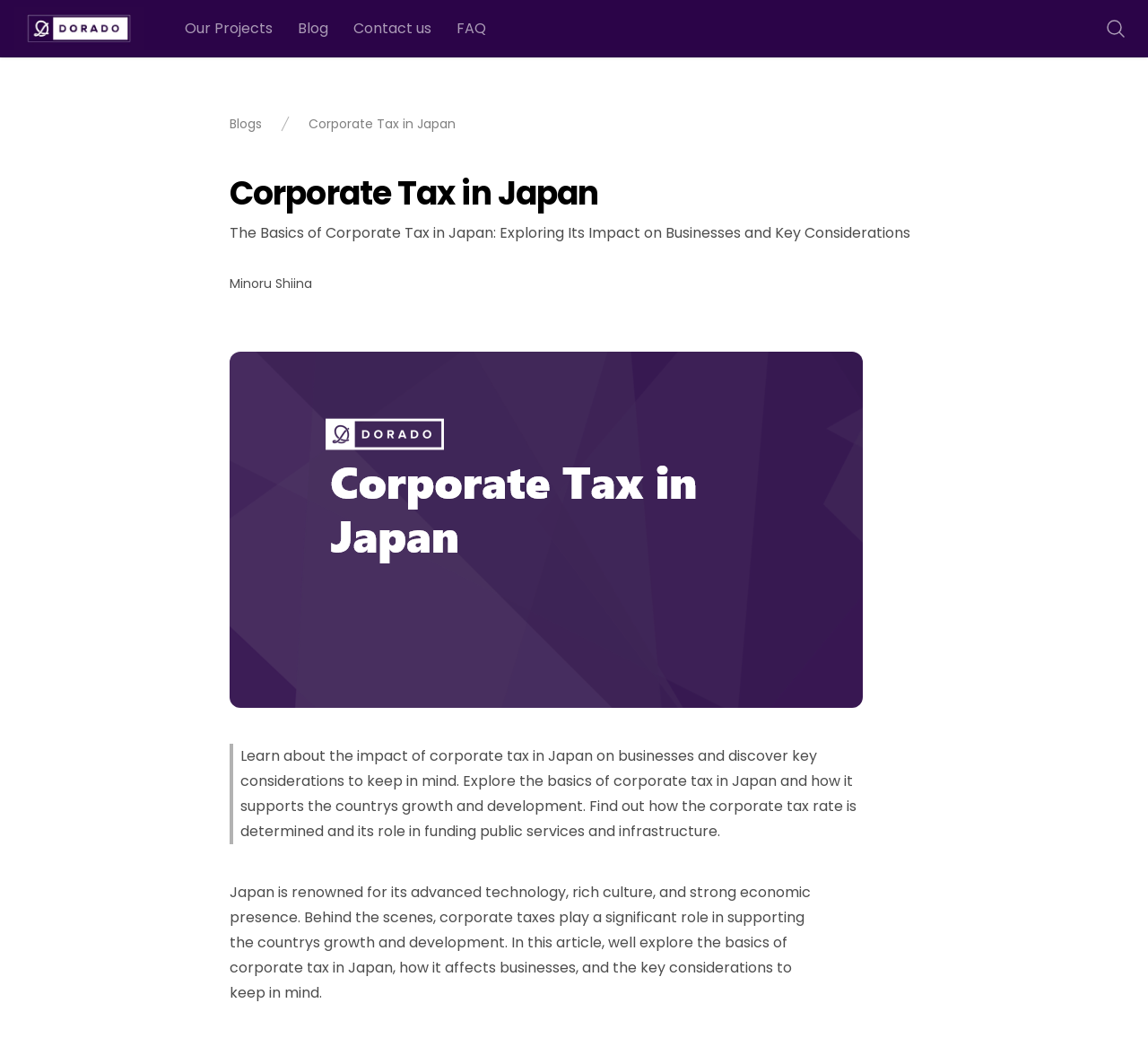Can you provide the bounding box coordinates for the element that should be clicked to implement the instruction: "Read the article by Minoru Shiina"?

[0.2, 0.264, 0.272, 0.282]